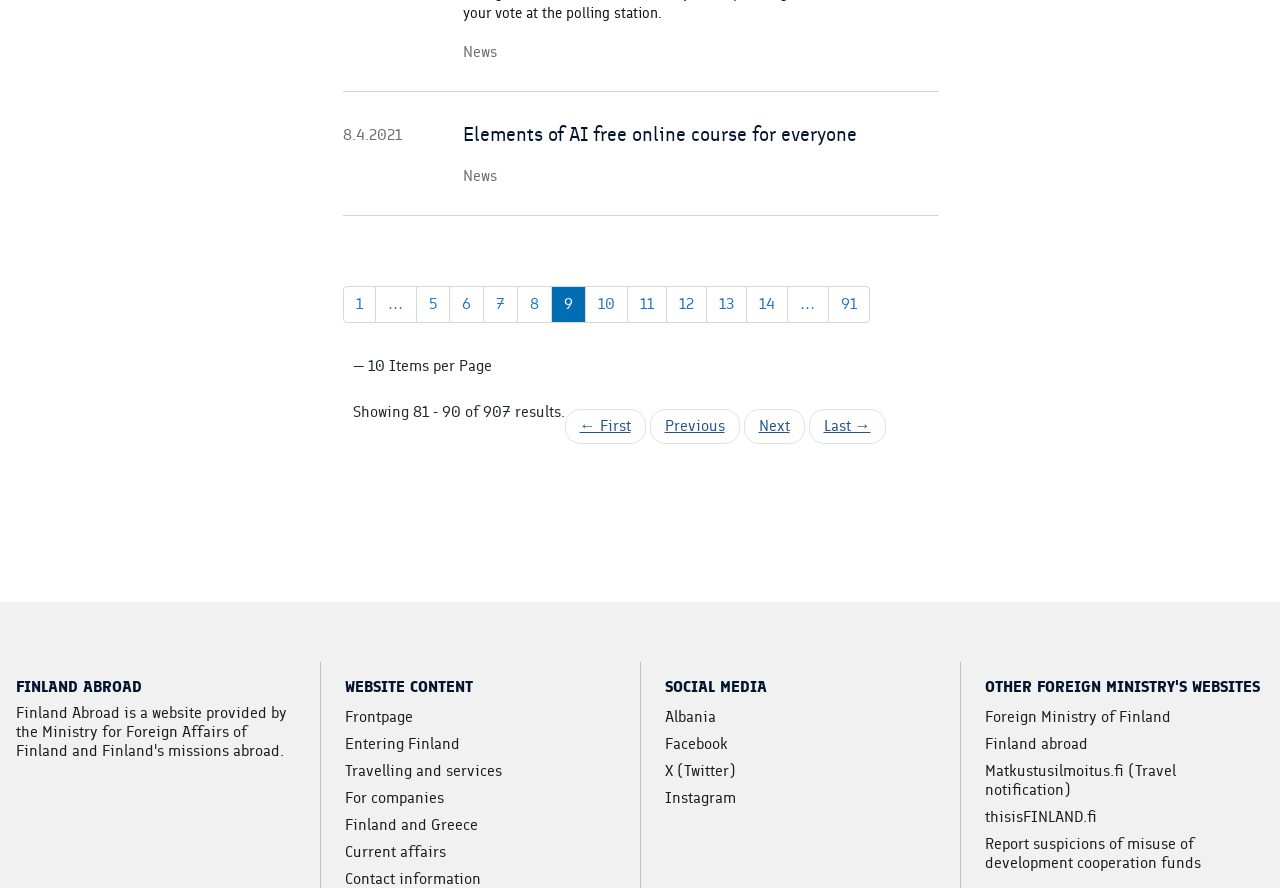Can you look at the image and give a comprehensive answer to the question:
What is the date shown on the webpage?

The date '8.4.2021' is shown on the webpage, which can be found in the StaticText element with the bounding box coordinates [0.268, 0.14, 0.314, 0.164].